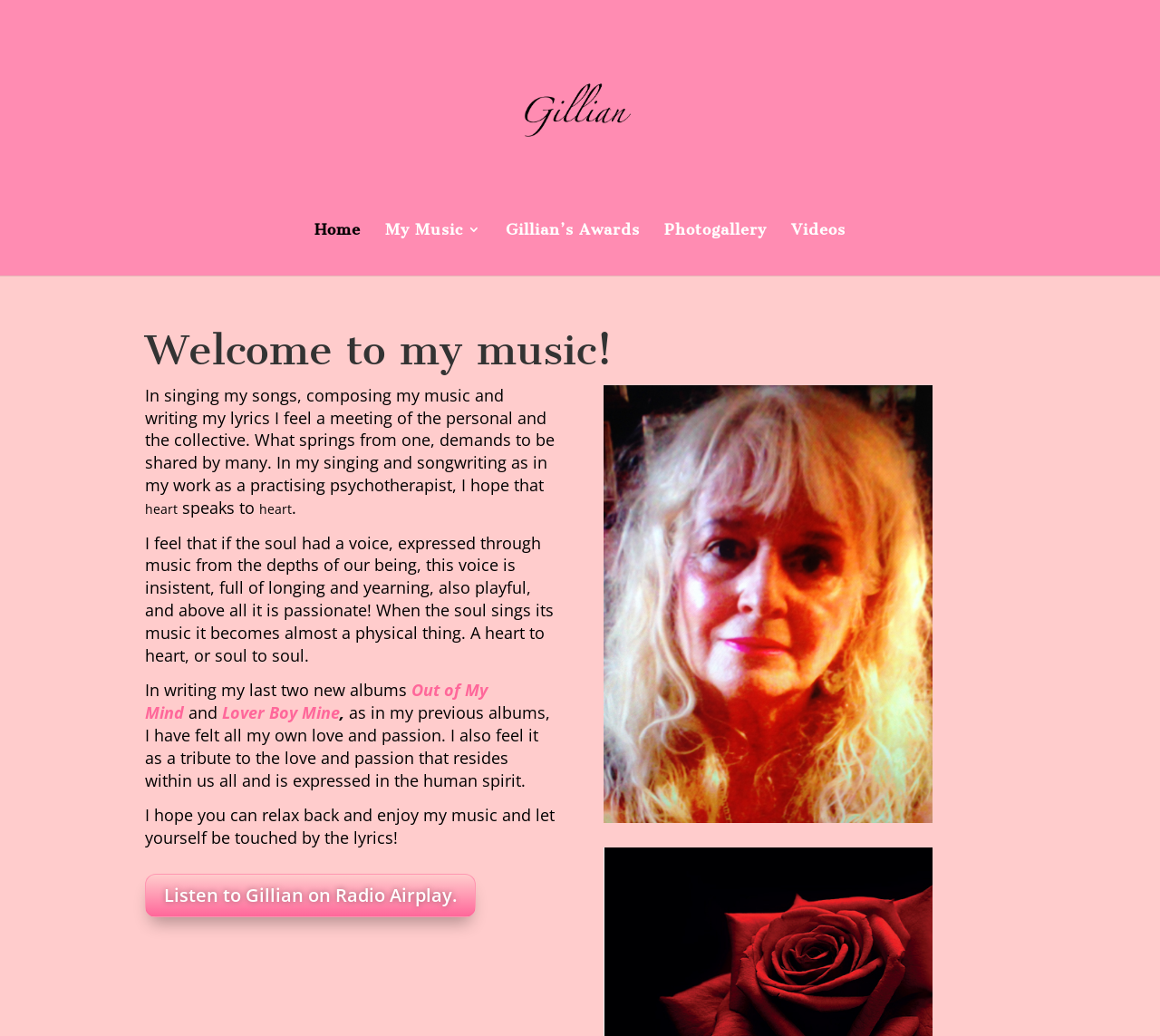Identify the bounding box coordinates necessary to click and complete the given instruction: "Watch Gillian's Videos".

[0.682, 0.215, 0.729, 0.266]